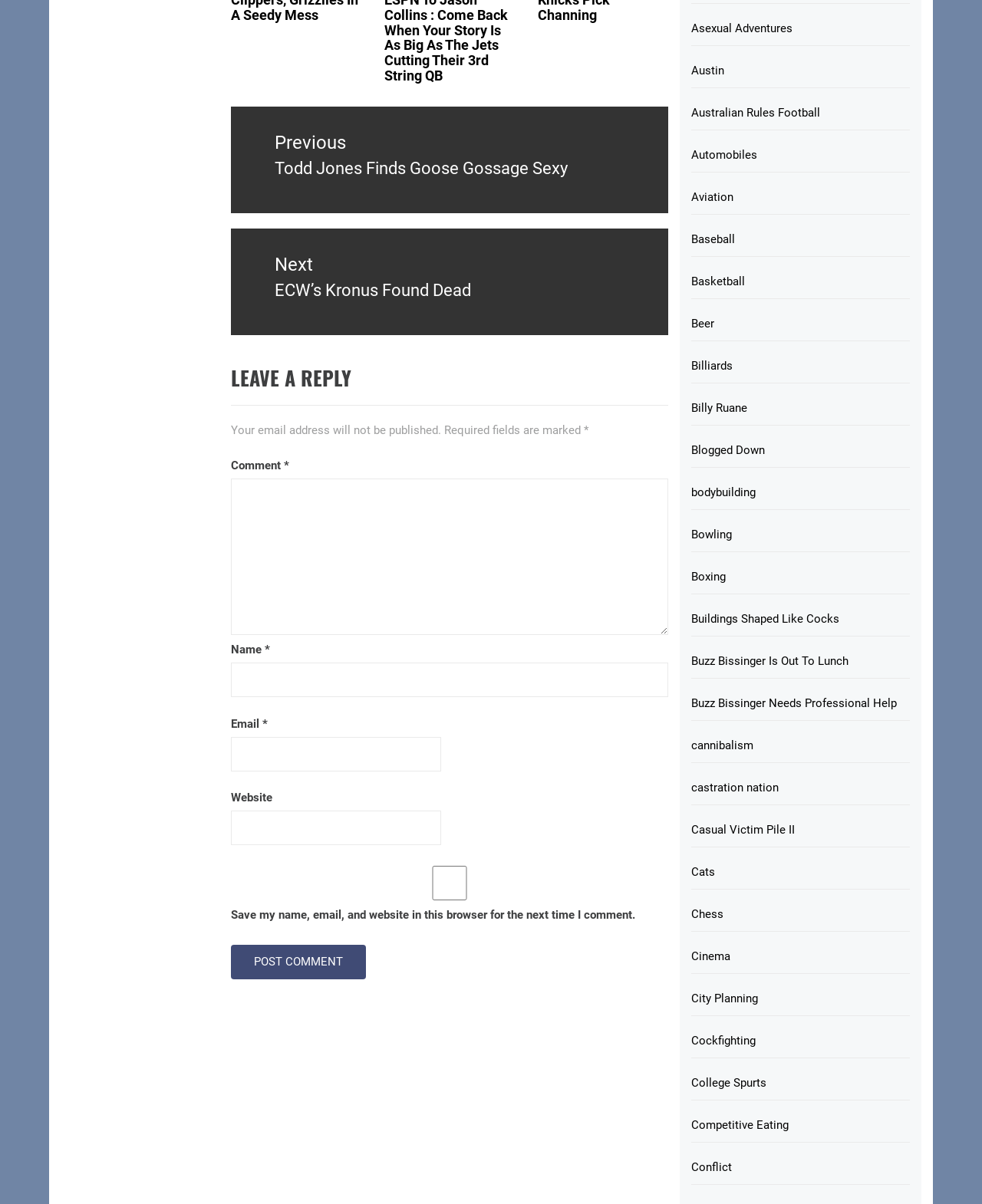Determine the bounding box coordinates of the clickable region to follow the instruction: "Click on the 'Asexual Adventures' link".

[0.725, 0.025, 0.927, 0.054]